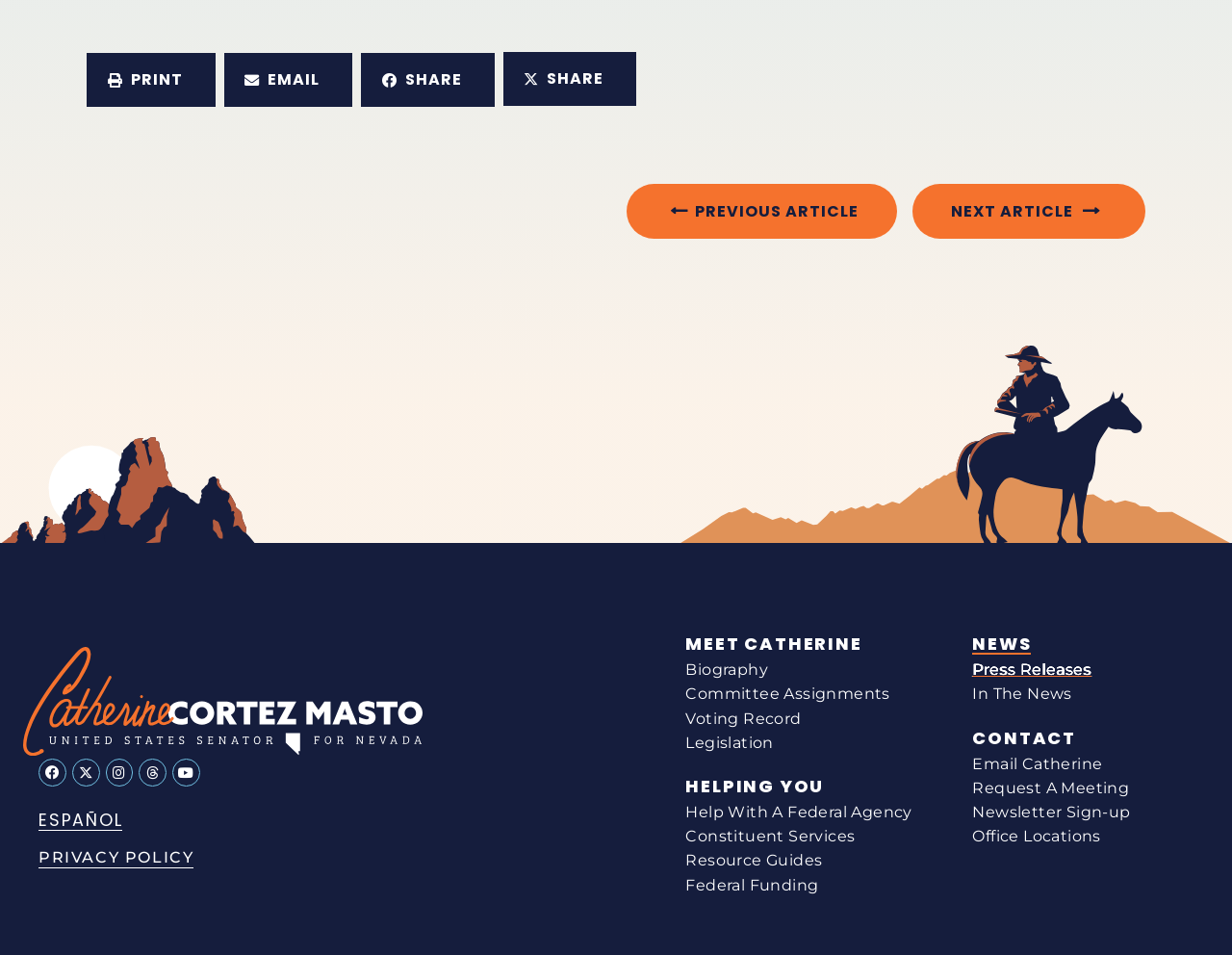Identify the bounding box coordinates for the element that needs to be clicked to fulfill this instruction: "View the details of Latino". Provide the coordinates in the format of four float numbers between 0 and 1: [left, top, right, bottom].

None